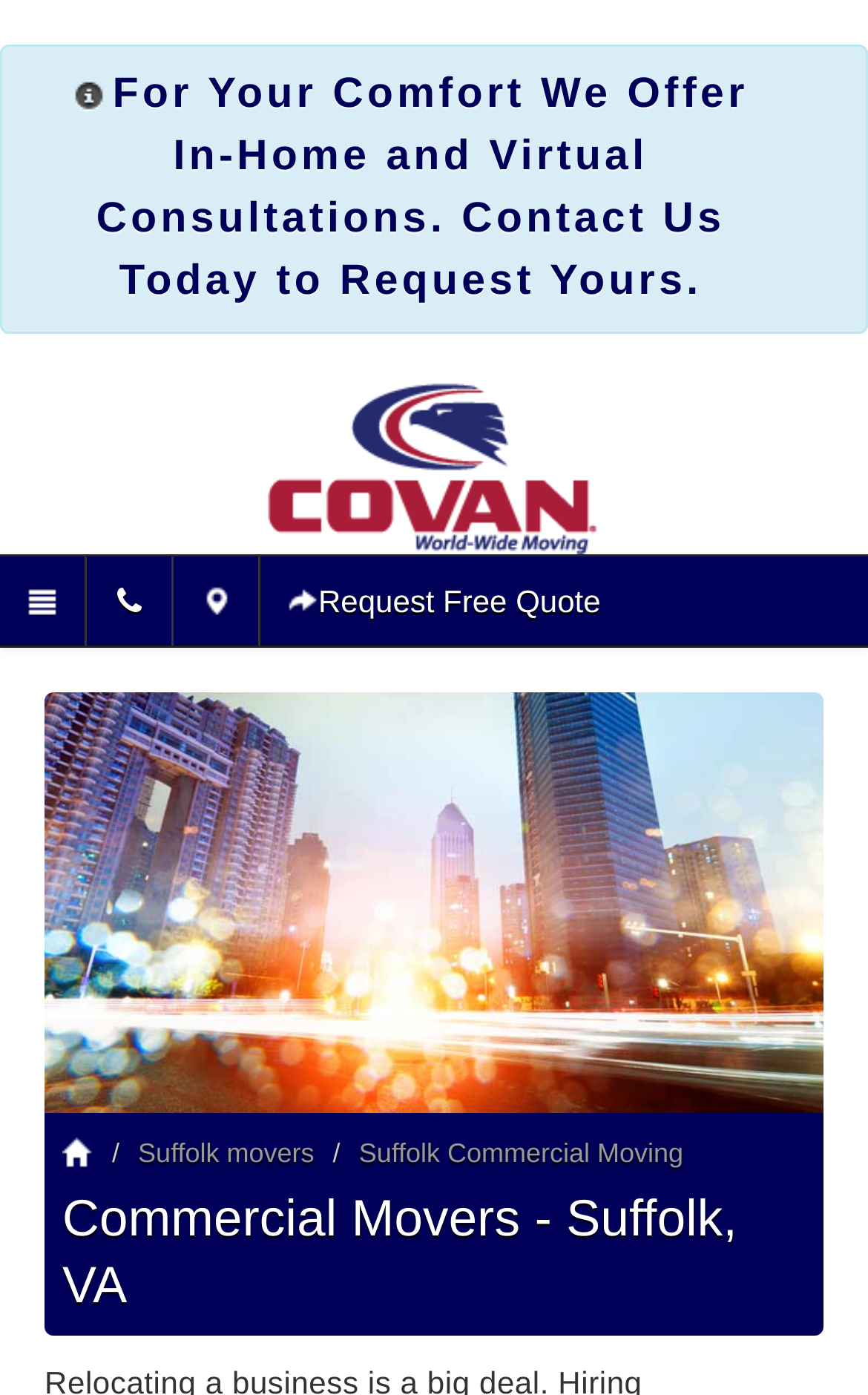What is the address of the Hampton Roads office?
Please use the image to provide an in-depth answer to the question.

I searched for the office address on the webpage and found the address '3325 Croft Street Norfolk, VA 23513' which is the location of the Hampton Roads office.